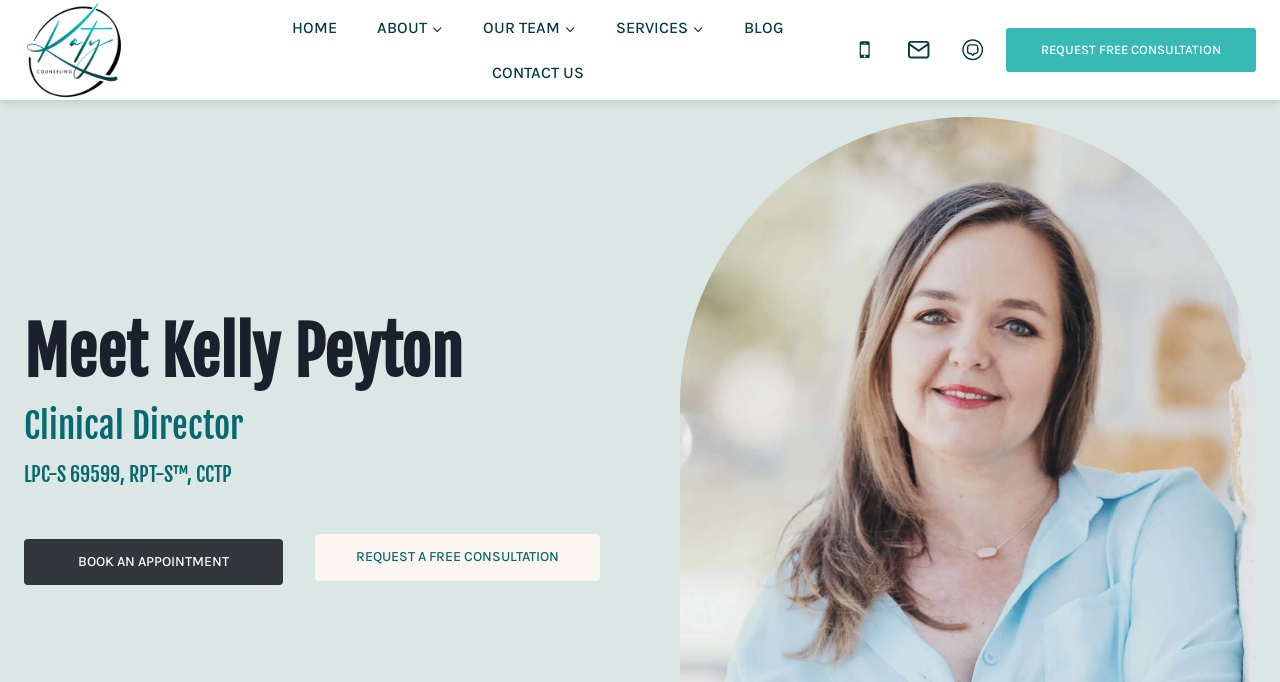Examine the screenshot and answer the question in as much detail as possible: What is the profession of Kelly Peyton?

The profession of Kelly Peyton can be found in the heading 'LPC-S 69599, RPT-S™, CCTP', which indicates that Kelly Peyton is a Licensed Professional Counselor-Supervisor.